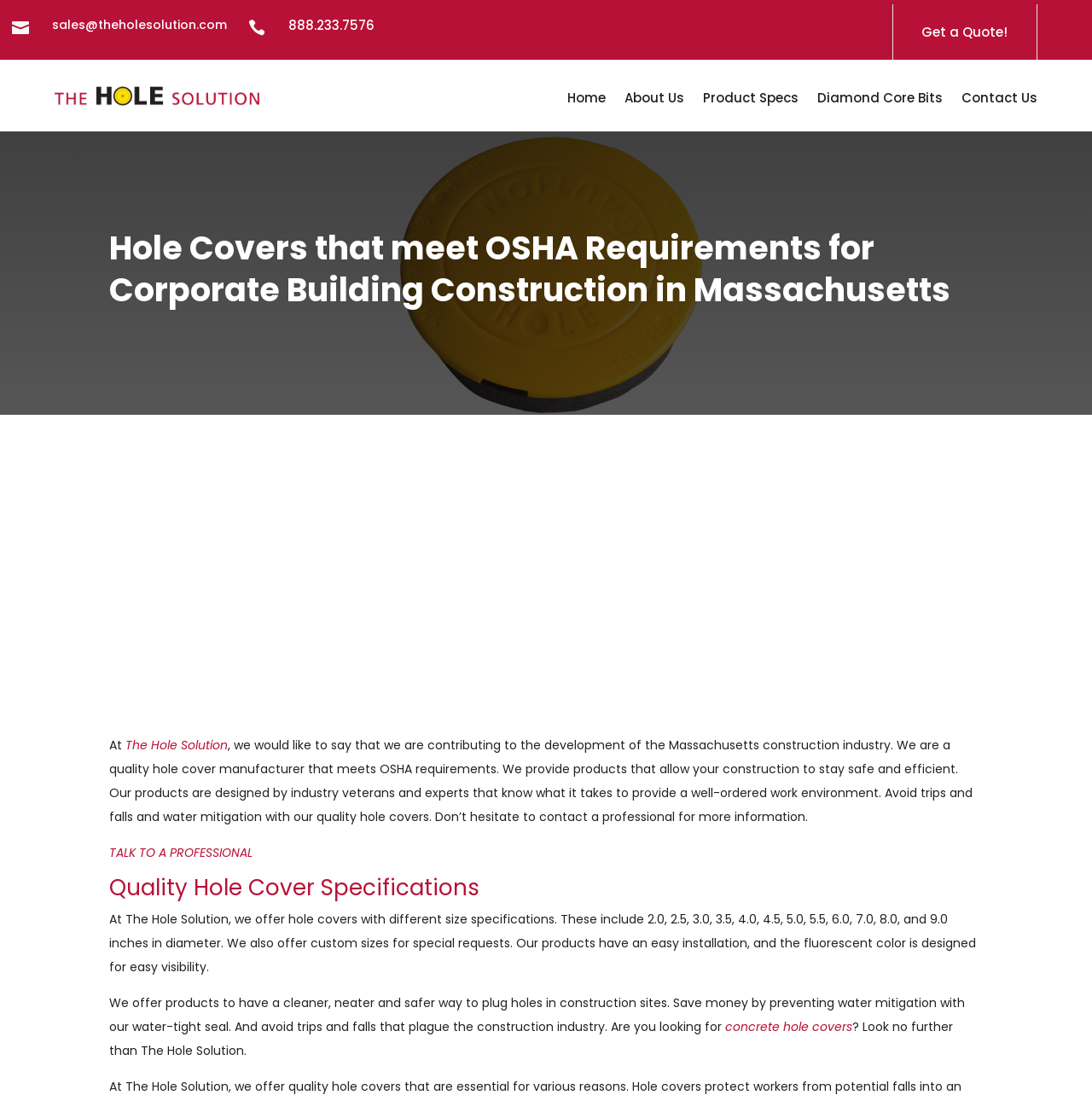Identify the bounding box coordinates for the UI element described by the following text: "Character". Provide the coordinates as four float numbers between 0 and 1, in the format [left, top, right, bottom].

None